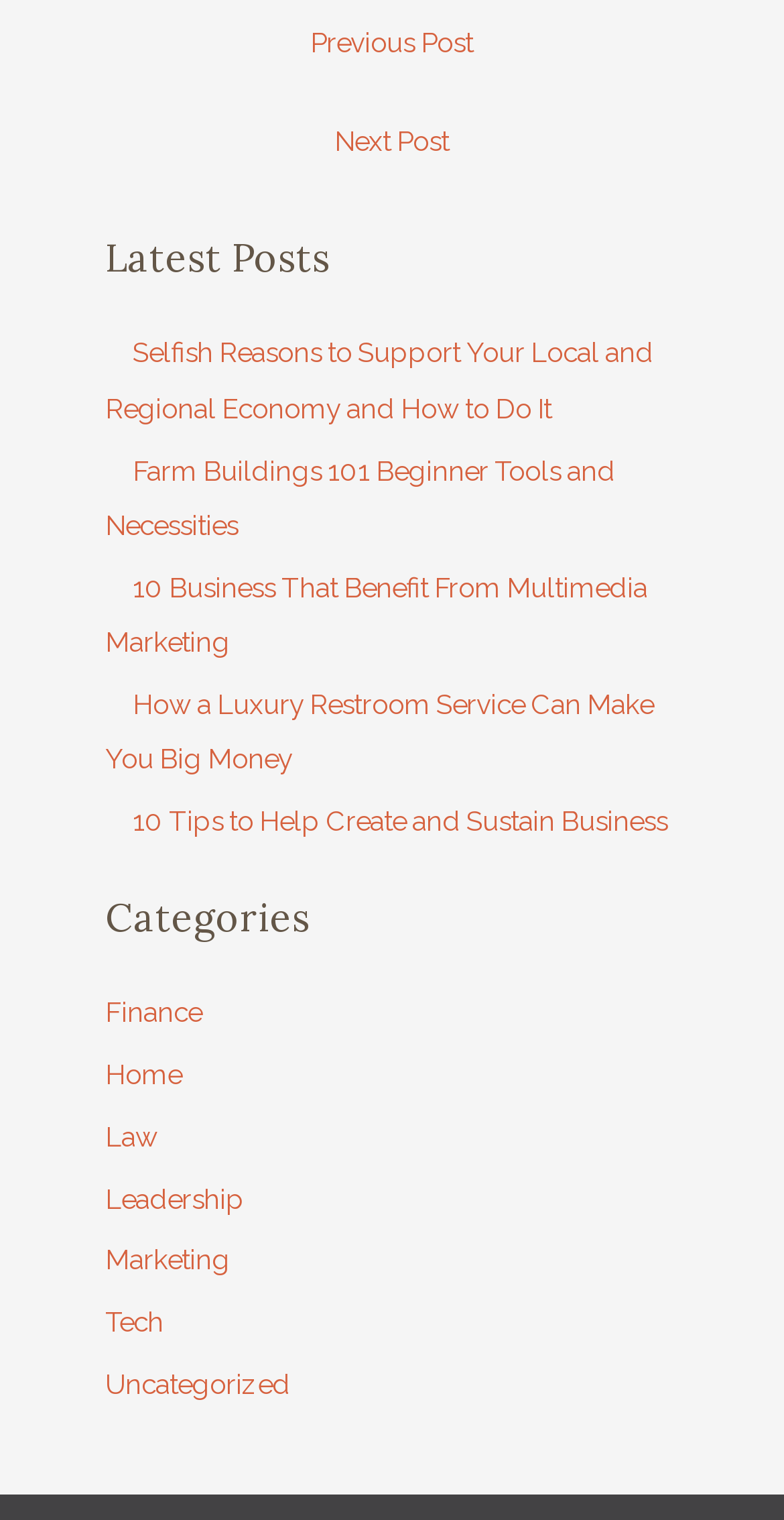Please identify the bounding box coordinates of the clickable region that I should interact with to perform the following instruction: "go to previous post". The coordinates should be expressed as four float numbers between 0 and 1, i.e., [left, top, right, bottom].

[0.043, 0.009, 0.957, 0.051]